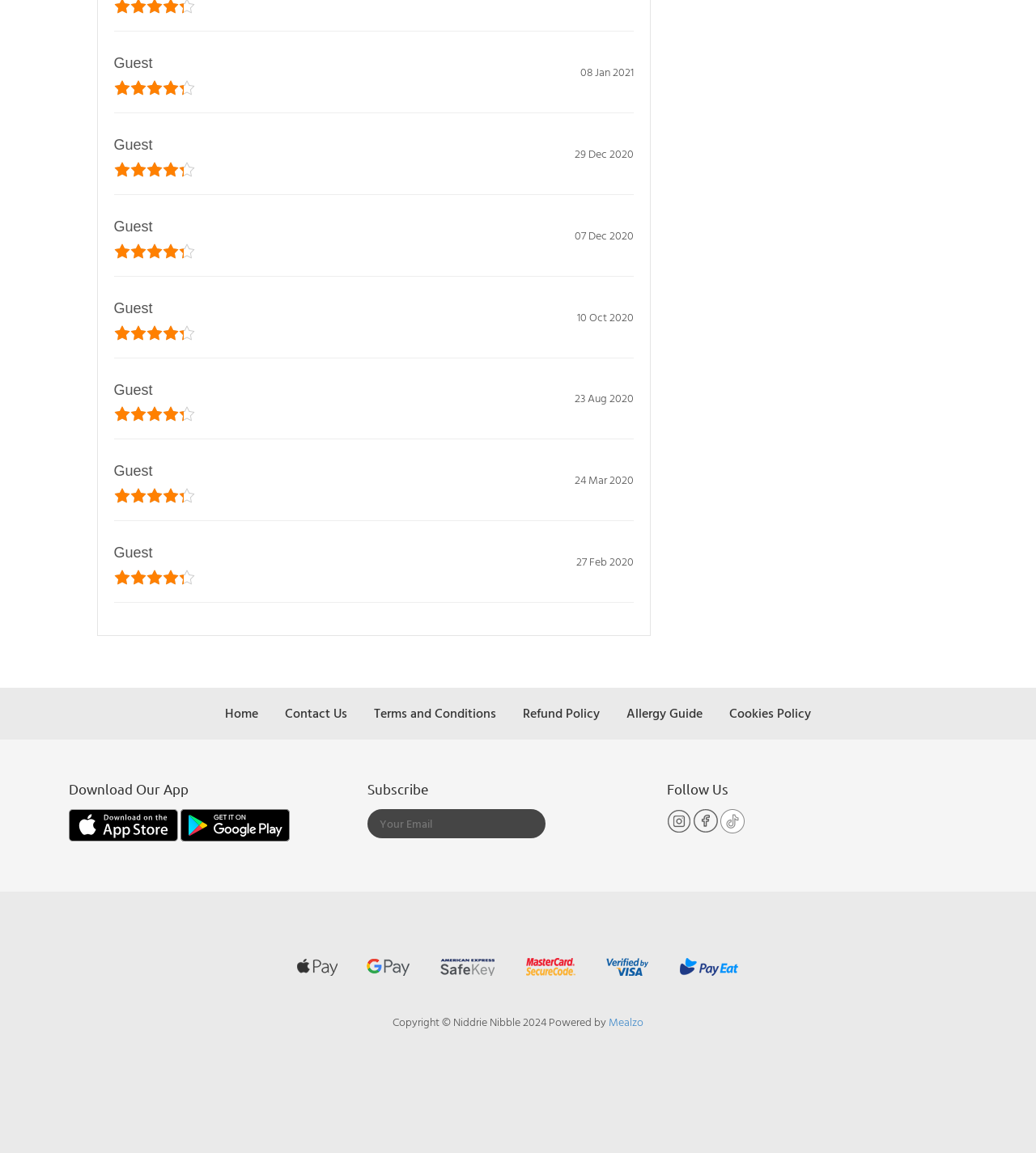Identify the bounding box coordinates of the clickable region required to complete the instruction: "Follow us on instagram". The coordinates should be given as four float numbers within the range of 0 and 1, i.e., [left, top, right, bottom].

[0.644, 0.711, 0.669, 0.726]